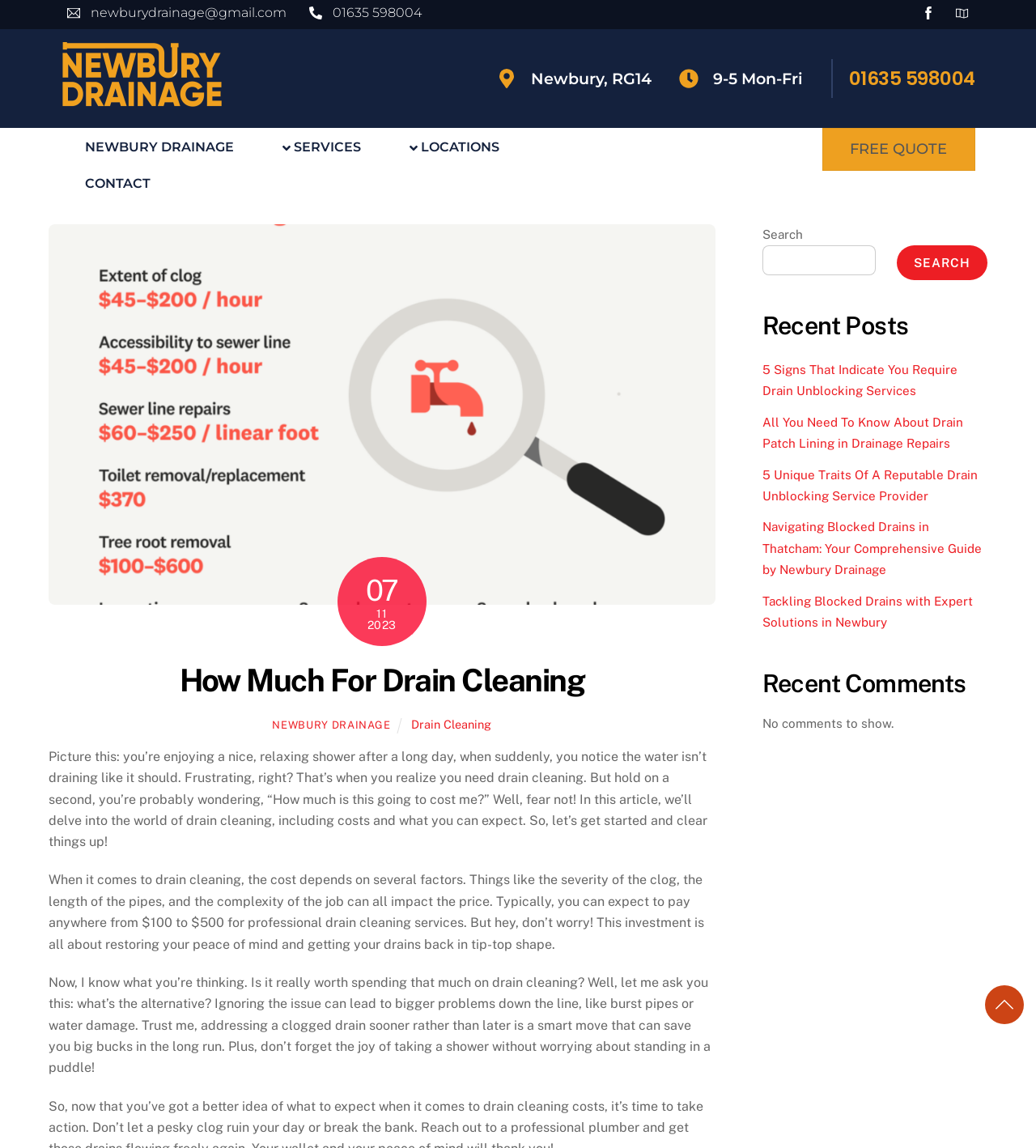Locate the bounding box coordinates of the element that should be clicked to fulfill the instruction: "Search for something".

[0.736, 0.214, 0.846, 0.24]